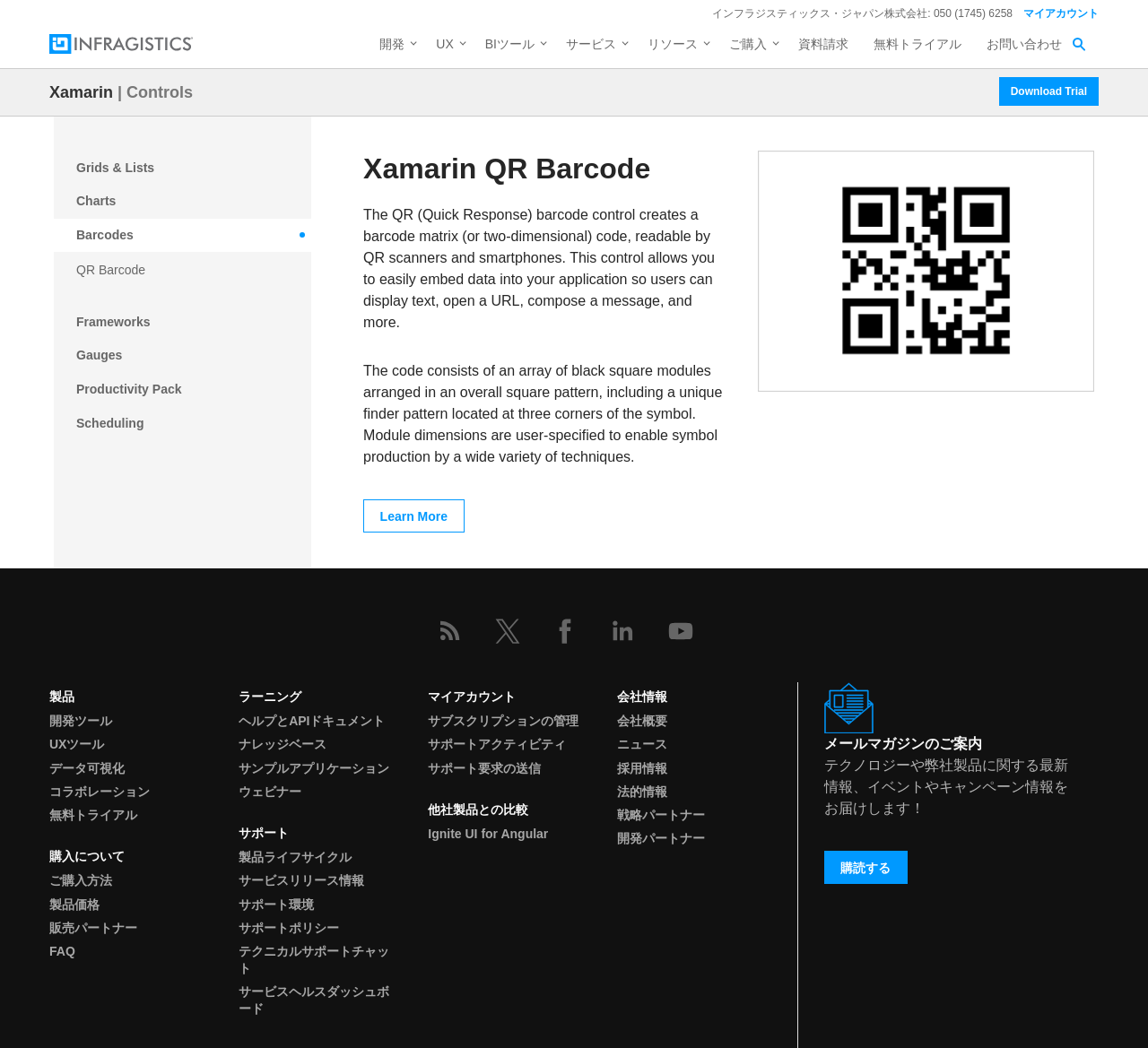What is the company name?
Refer to the image and provide a one-word or short phrase answer.

Infragistics